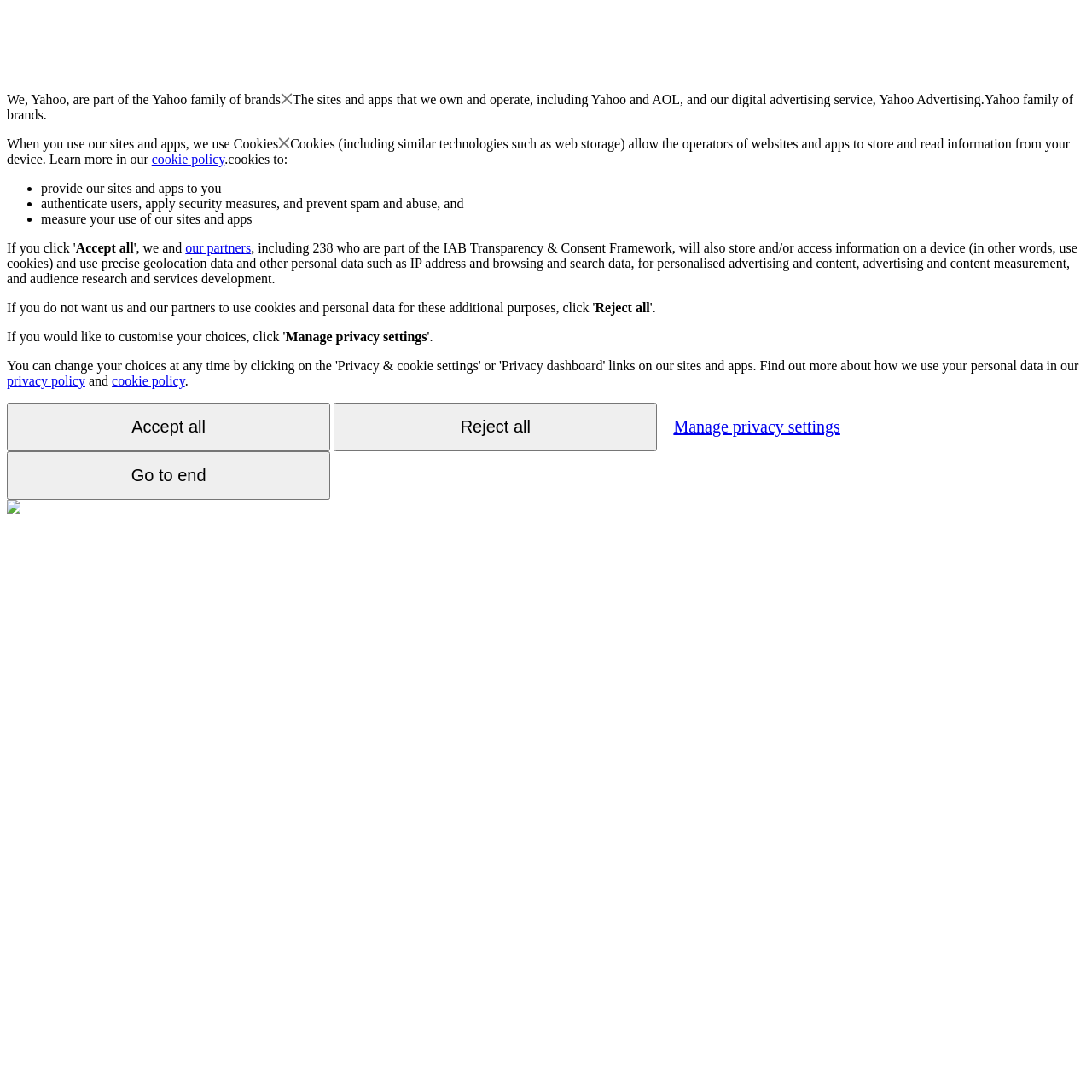Using the provided element description, identify the bounding box coordinates as (top-left x, top-left y, bottom-right x, bottom-right y). Ensure all values are between 0 and 1. Description: cookie policy

[0.102, 0.342, 0.169, 0.355]